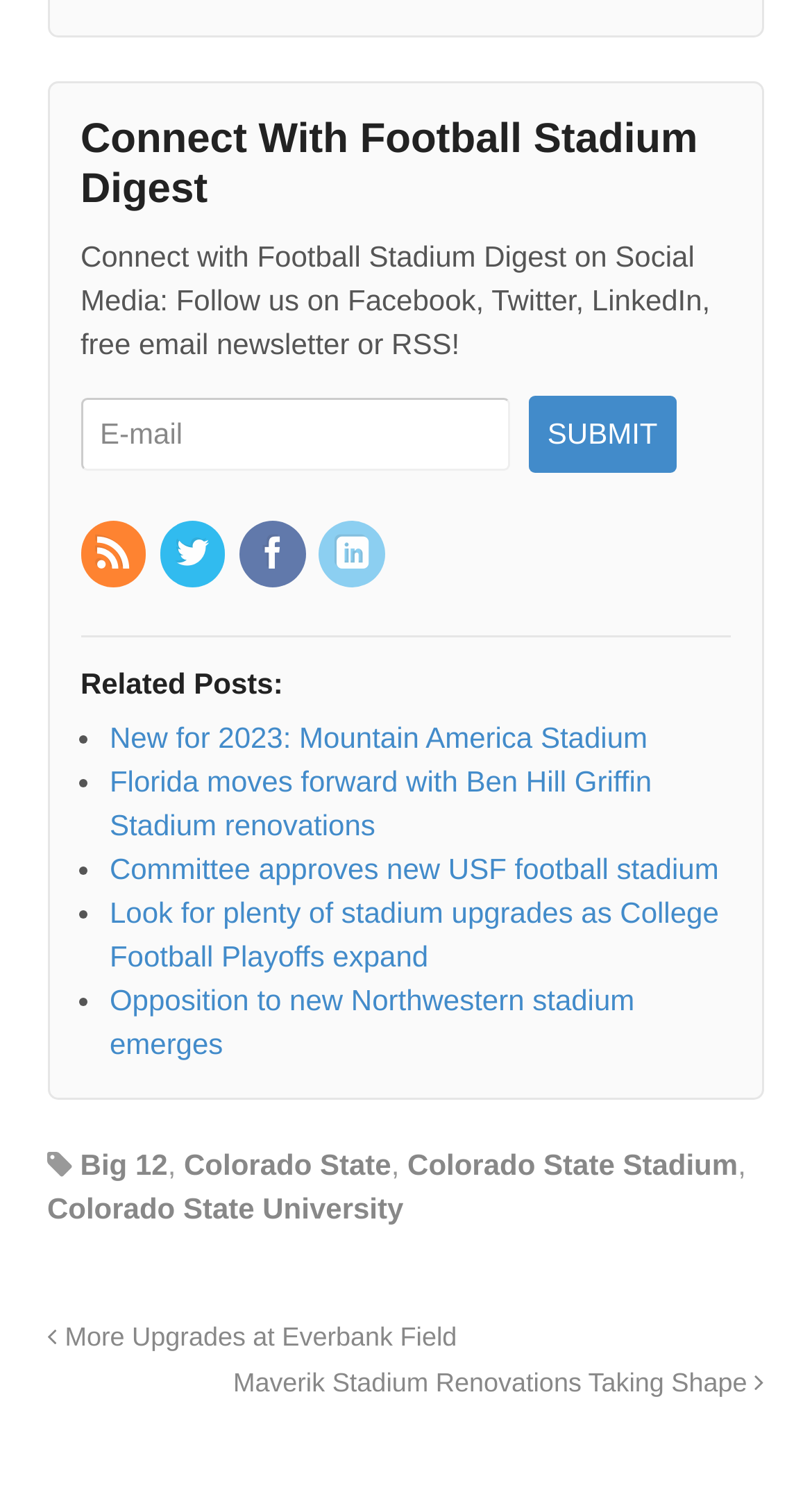Pinpoint the bounding box coordinates of the clickable area necessary to execute the following instruction: "Learn more about Everbank Field upgrades". The coordinates should be given as four float numbers between 0 and 1, namely [left, top, right, bottom].

[0.058, 0.887, 0.563, 0.907]